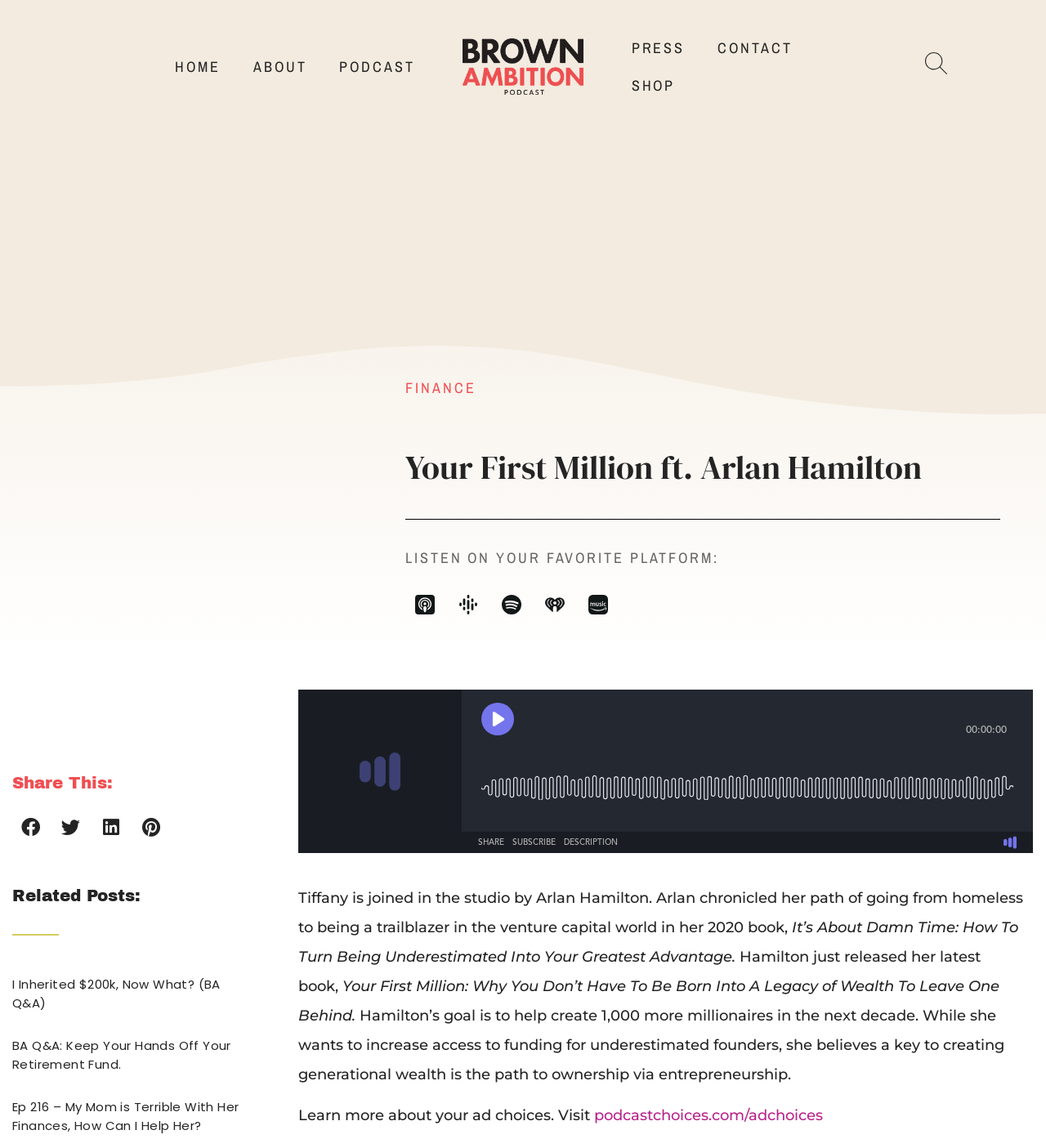Create an in-depth description of the webpage, covering main sections.

This webpage is about the Brown Ambition Podcast, specifically the episode "Your First Million ft. Arlan Hamilton". At the top, there are seven navigation links: "HOME", "ABOUT", "PODCAST", an empty link, "PRESS", "CONTACT", and "SHOP". 

Below the navigation links, there is a heading that displays the episode title "Your First Million ft. Arlan Hamilton". Next to the heading, there is a text "LISTEN ON YOUR FAVORITE PLATFORM:" followed by four links, each with an accompanying image, likely representing different podcast platforms.

On the left side of the page, there is a section with three articles, each with a link to a related podcast episode. The articles are stacked vertically, with the first one starting from the top.

On the right side of the page, there is a large iframe, likely an audio player, that occupies most of the vertical space. Below the iframe, there is a section with several paragraphs of text that describe the podcast episode, including a brief bio of Arlan Hamilton and a summary of her goals. 

At the bottom of the page, there is a text "Learn more about your ad choices. Visit" followed by a link to "podcastchoices.com/adchoices".